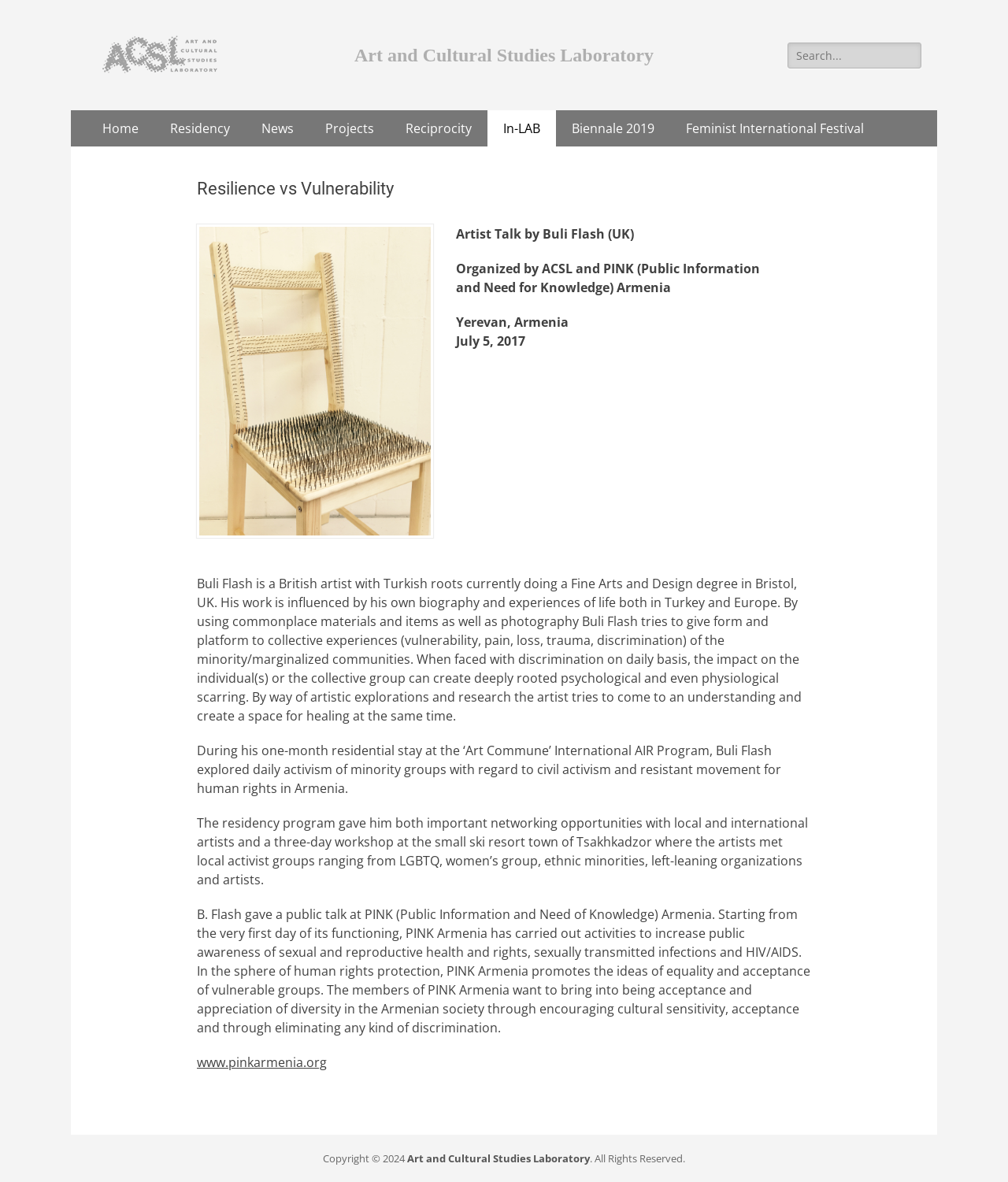Please identify the coordinates of the bounding box for the clickable region that will accomplish this instruction: "Go to Home page".

[0.086, 0.093, 0.153, 0.124]